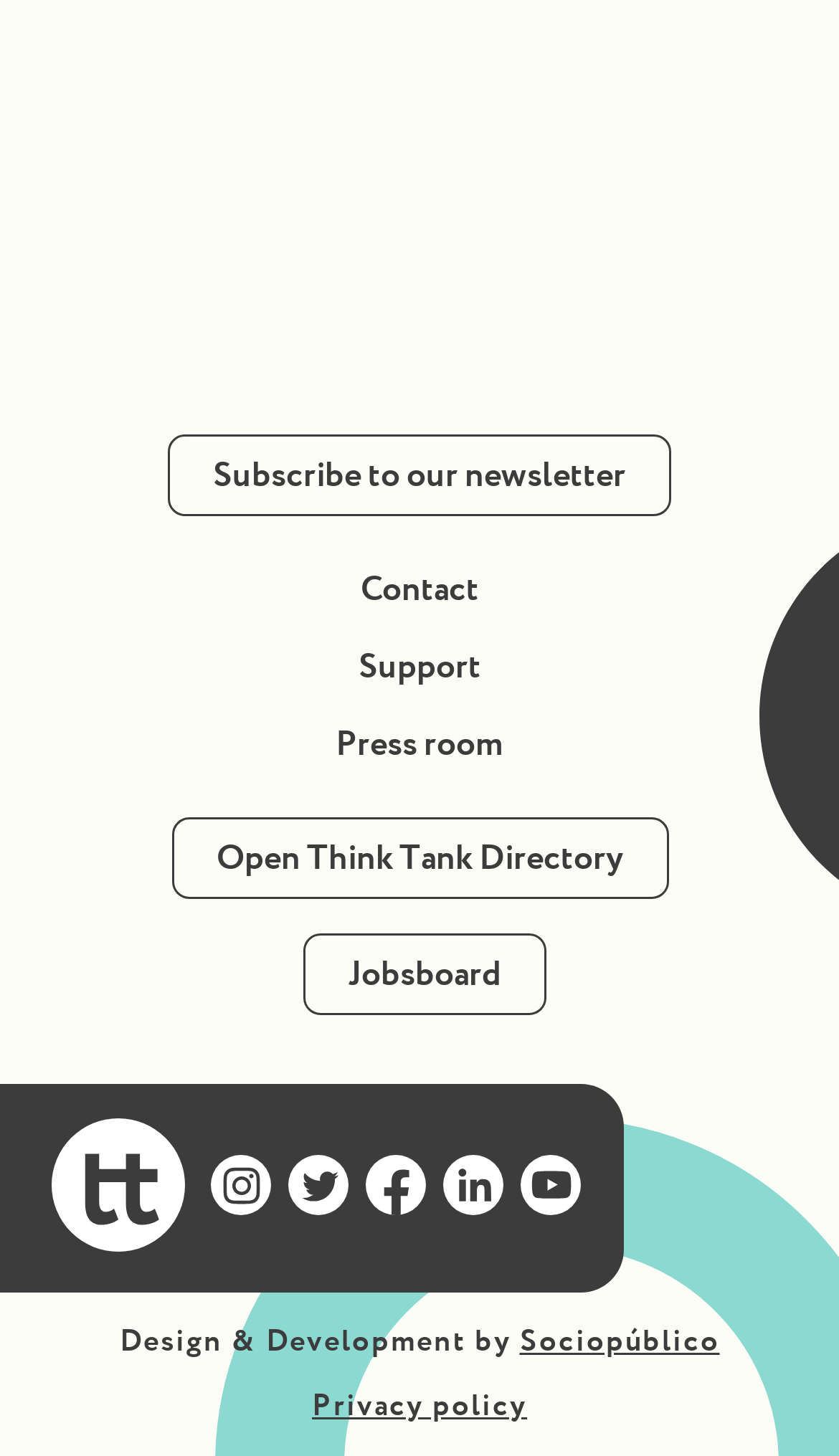Respond to the following question with a brief word or phrase:
What is the event mentioned in the article?

Brussels Forum